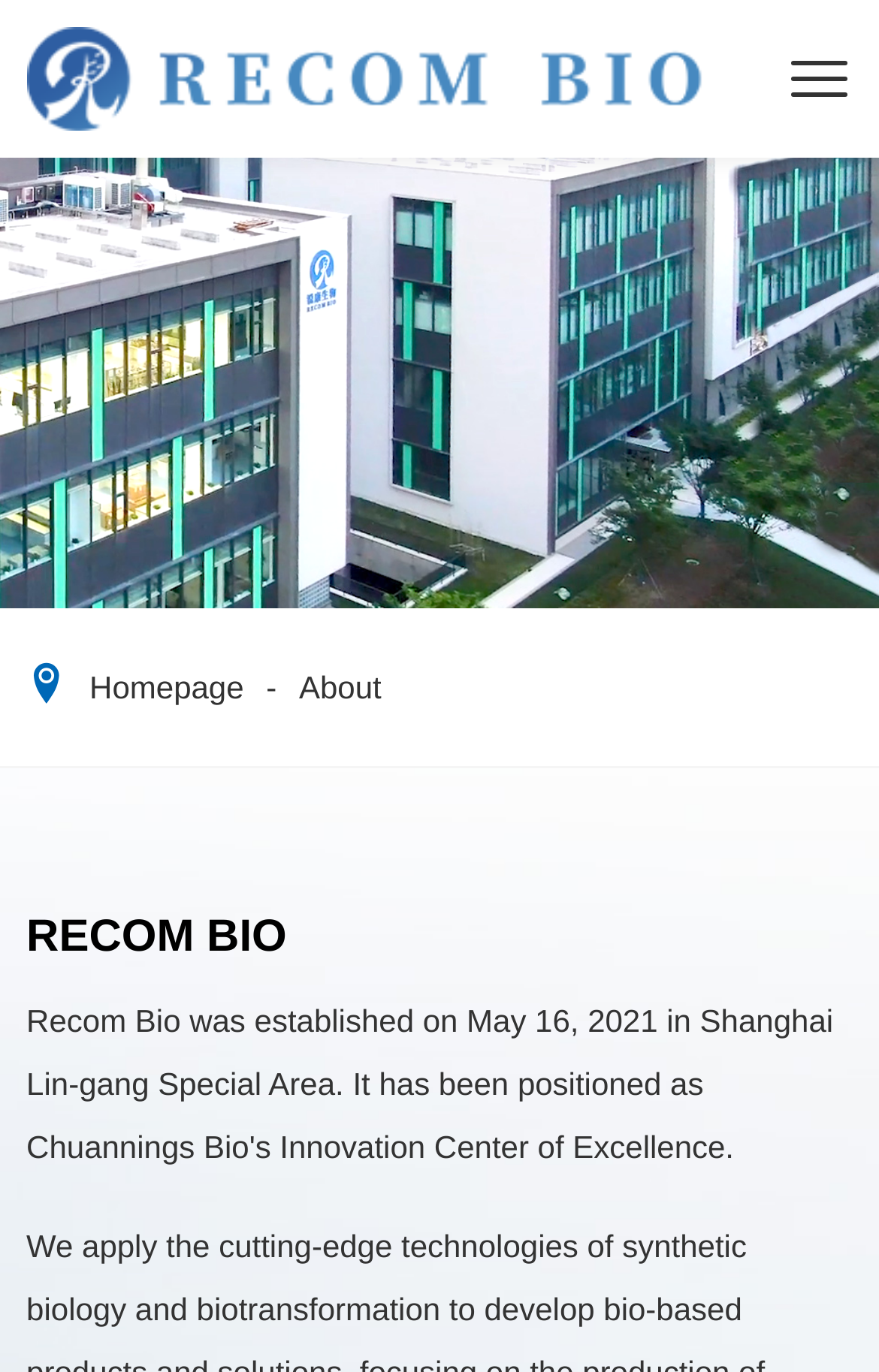Using a single word or phrase, answer the following question: 
What is the company name displayed prominently on the webpage?

RECOM BIO